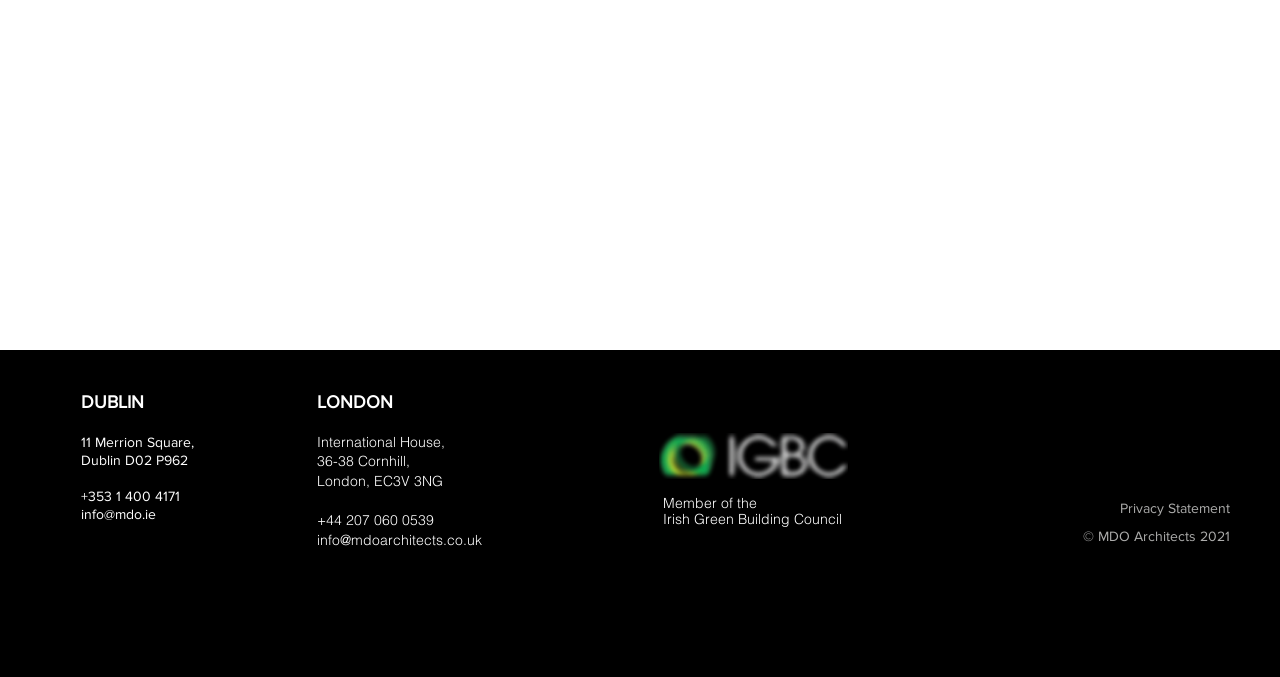Carefully observe the image and respond to the question with a detailed answer:
How many social media platforms does MDO Architects have?

I counted the number of social media links listed, which includes Facebook, LinkedIn, Instagram, Twitter, Pinterest, and Vimeo, and found that MDO Architects has 6 social media platforms.